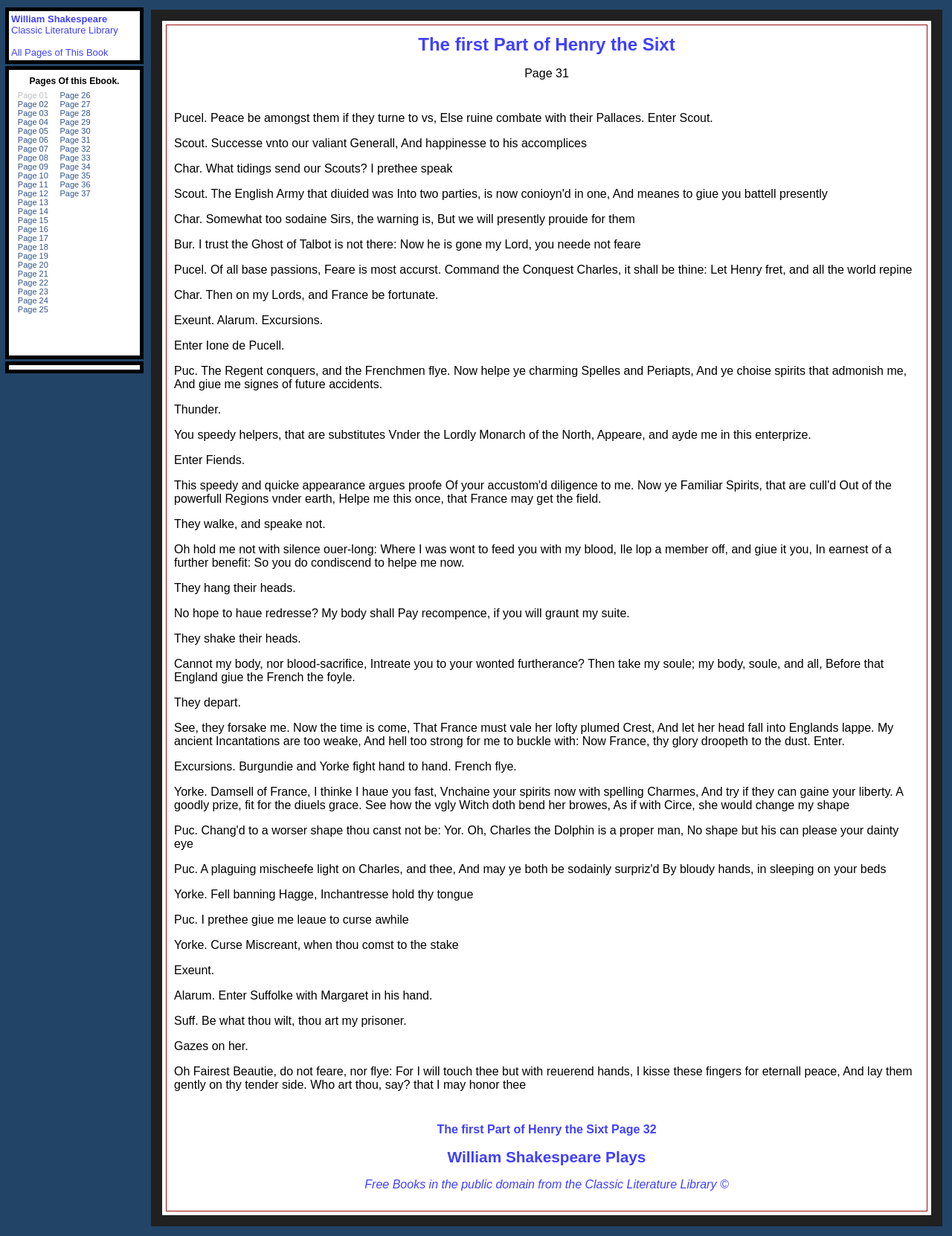Who is the author of this play?
Look at the image and construct a detailed response to the question.

The link 'William Shakespeare' on the webpage indicates that the author of this play is William Shakespeare.